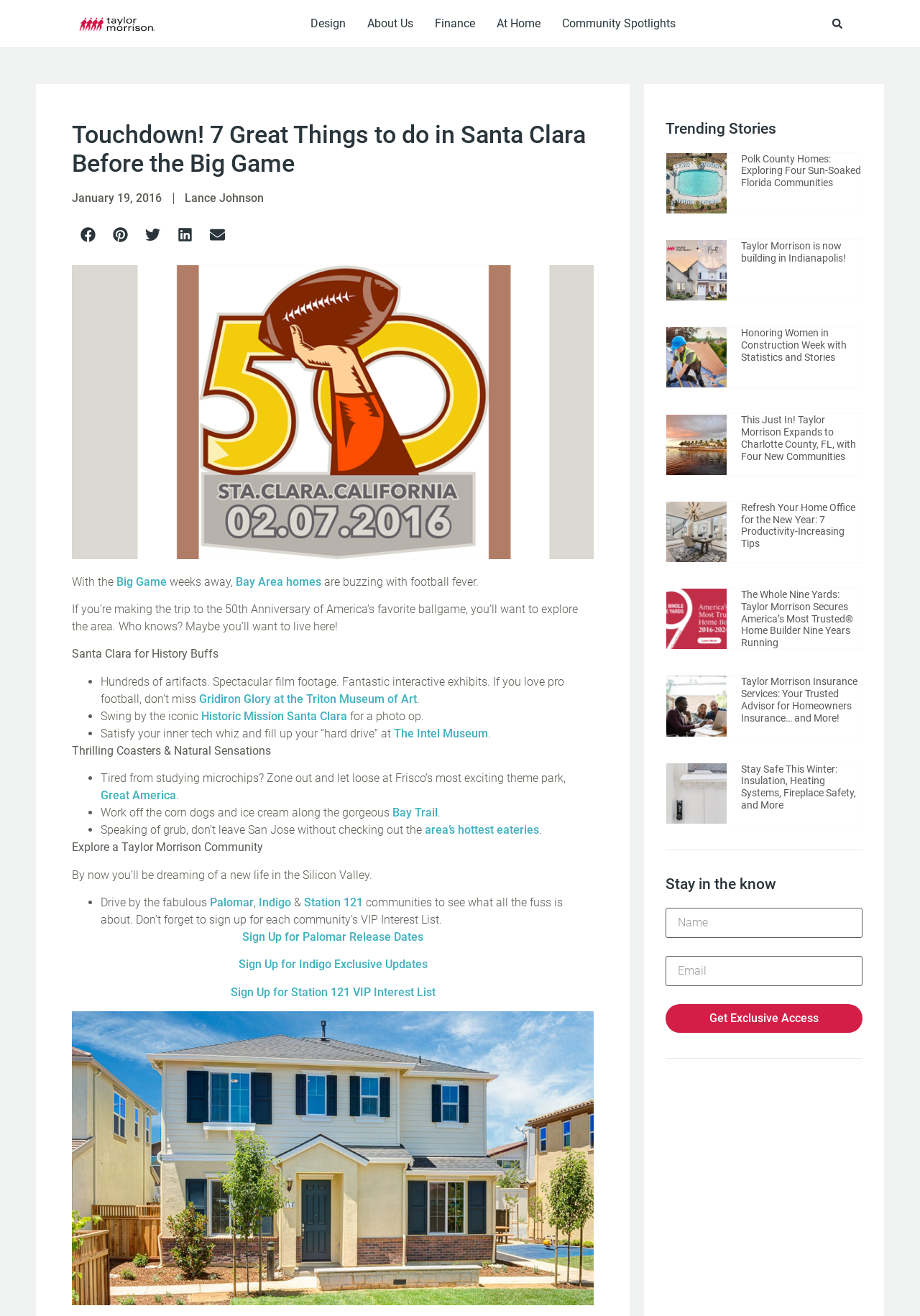Construct a comprehensive caption that outlines the webpage's structure and content.

This webpage is about exploring Santa Clara before the Big Game, with a focus on local attractions and communities. At the top, there are several links to different sections of the website, including "Design", "About Us", and "Finance". On the right side, there is a search bar with a "Search" button. 

Below the navigation links, there is a heading that reads "Touchdown! 7 Great Things to do in Santa Clara Before the Big Game". Underneath, there are links to the article's author and publication date. 

The main content of the webpage is divided into sections, each highlighting a different aspect of Santa Clara. The first section is about history buffs, with a list of three attractions, including the Triton Museum of Art and the Historic Mission Santa Clara. 

The next section is about thrill-seekers, with a list of three activities, including visiting Great America theme park and hiking on the Bay Trail. 

Following that, there is a section about food, with a link to explore the area's hottest eateries. 

The webpage then shifts its focus to exploring Taylor Morrison communities in the area, with a call to action to sign up for VIP interest lists for three specific communities: Palomar, Indigo, and Station 121. 

At the bottom of the page, there is a section titled "Trending Stories", which features three articles with images and headings. The articles are about Polk County homes, Taylor Morrison building in Indianapolis, and Women in Construction Week.